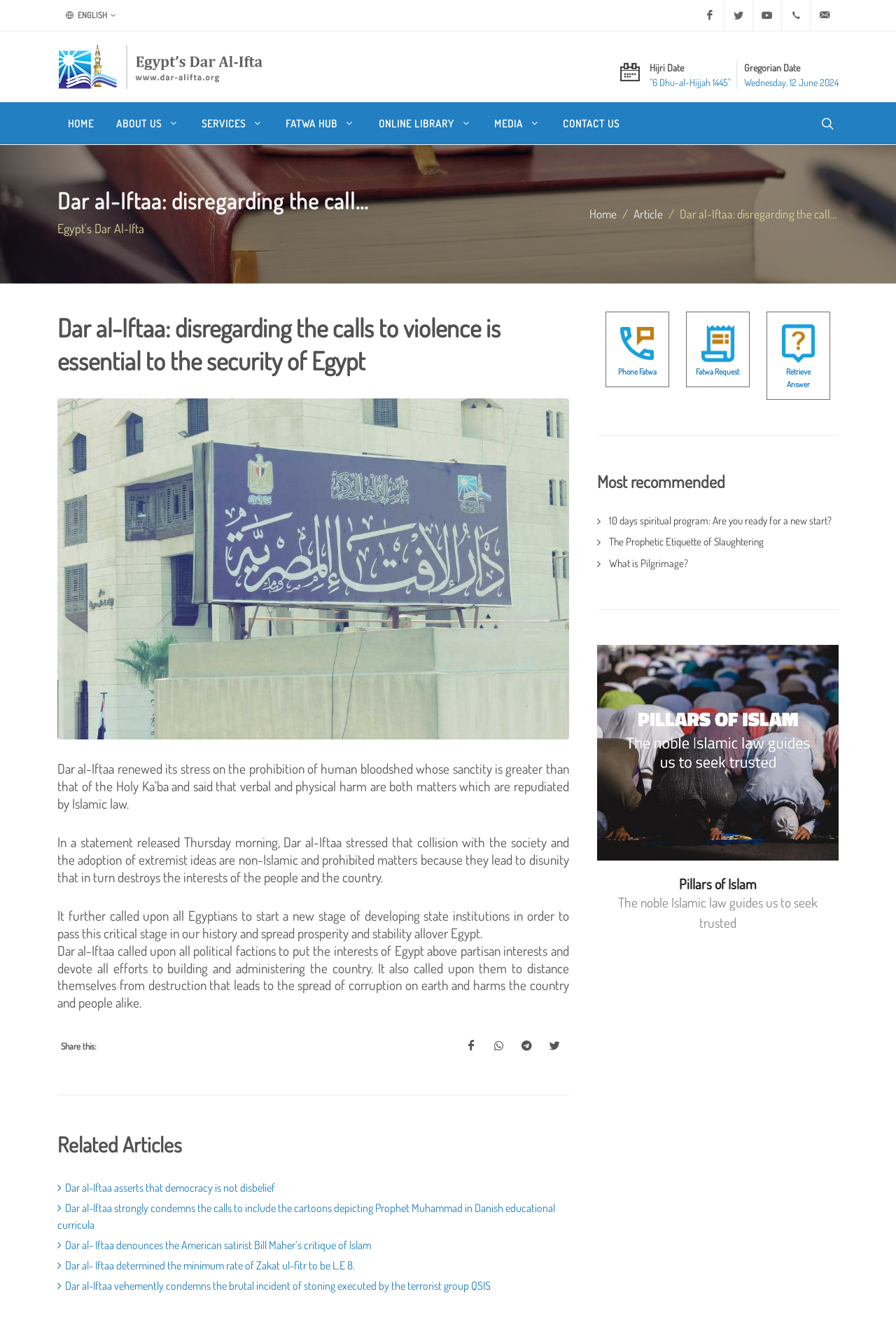Please provide the bounding box coordinates for the UI element as described: "The Prophetic Etiquette of Slaughtering". The coordinates must be four floats between 0 and 1, represented as [left, top, right, bottom].

[0.67, 0.404, 0.854, 0.416]